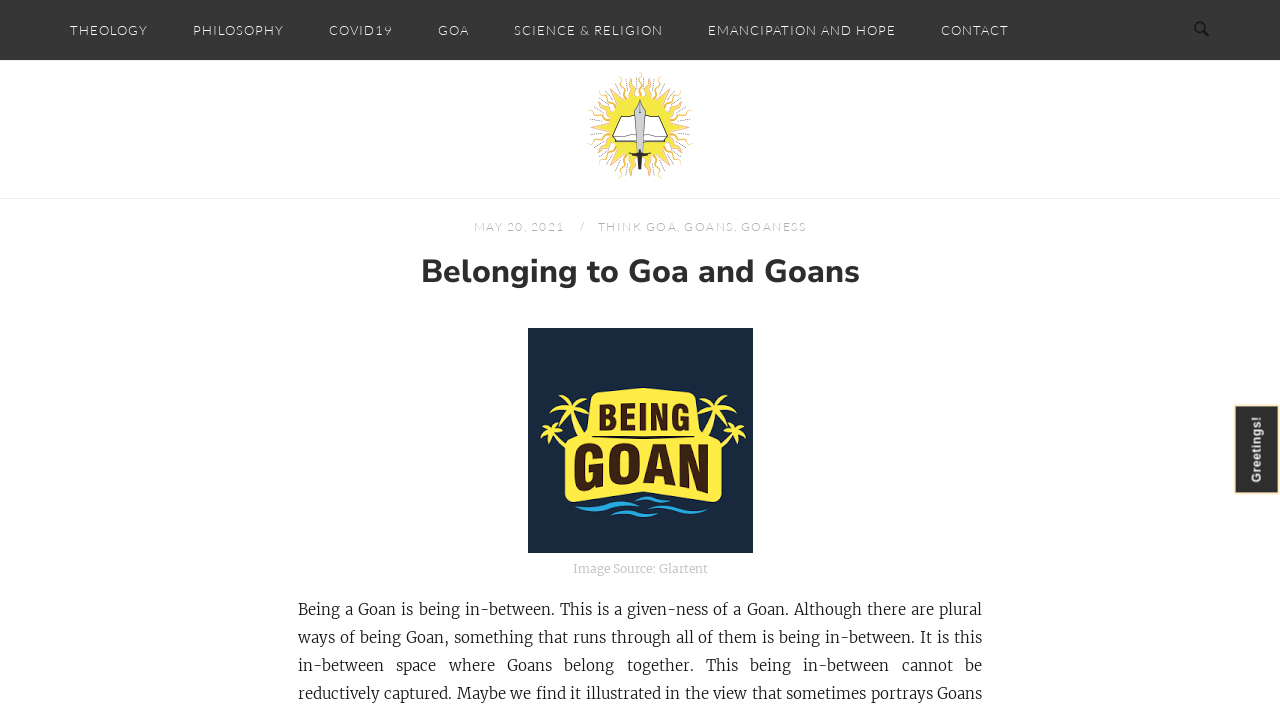What is the headline of the webpage?

Belonging to Goa and Goans